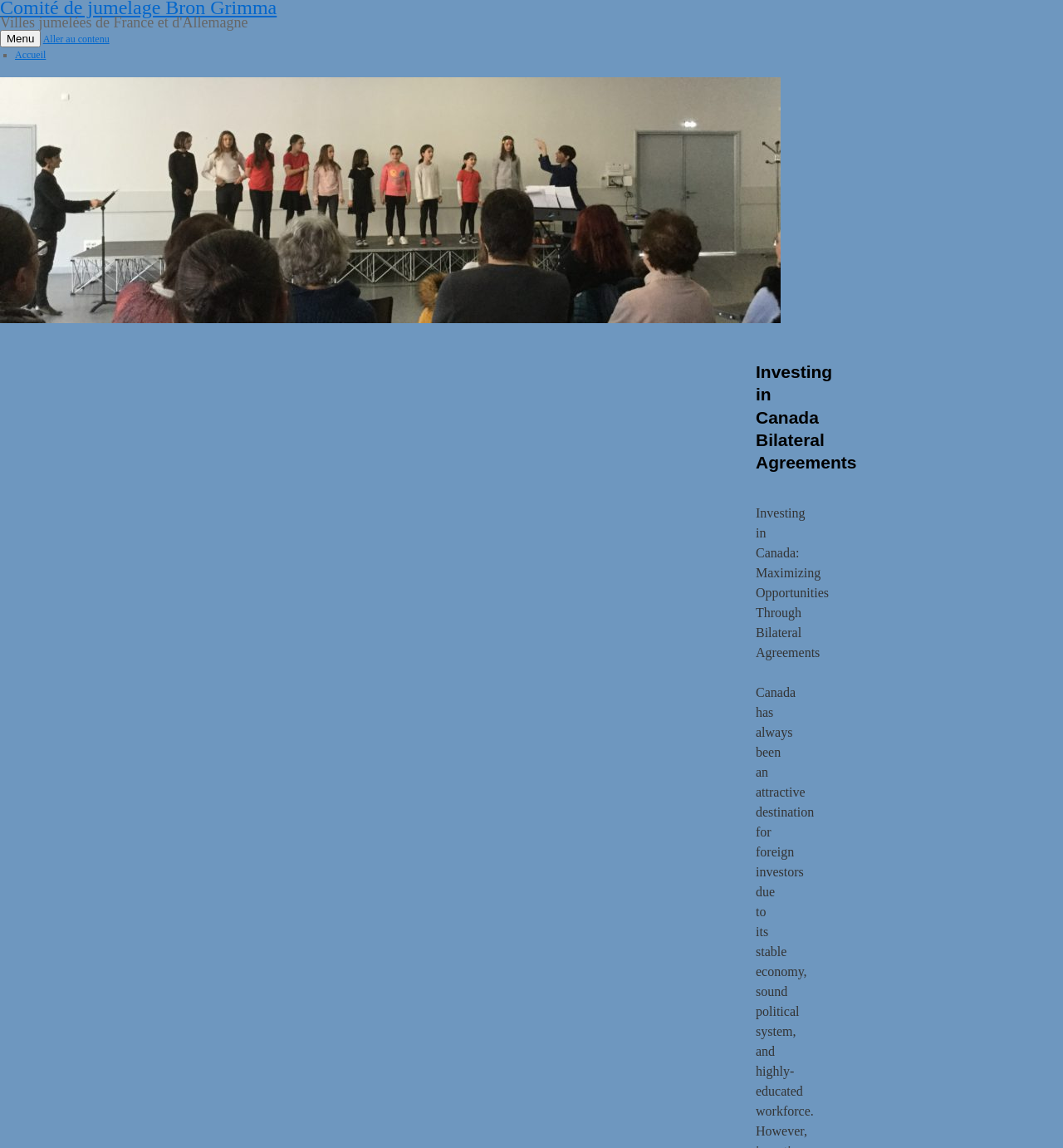Predict the bounding box coordinates for the UI element described as: "Get Travel Packages". The coordinates should be four float numbers between 0 and 1, presented as [left, top, right, bottom].

None